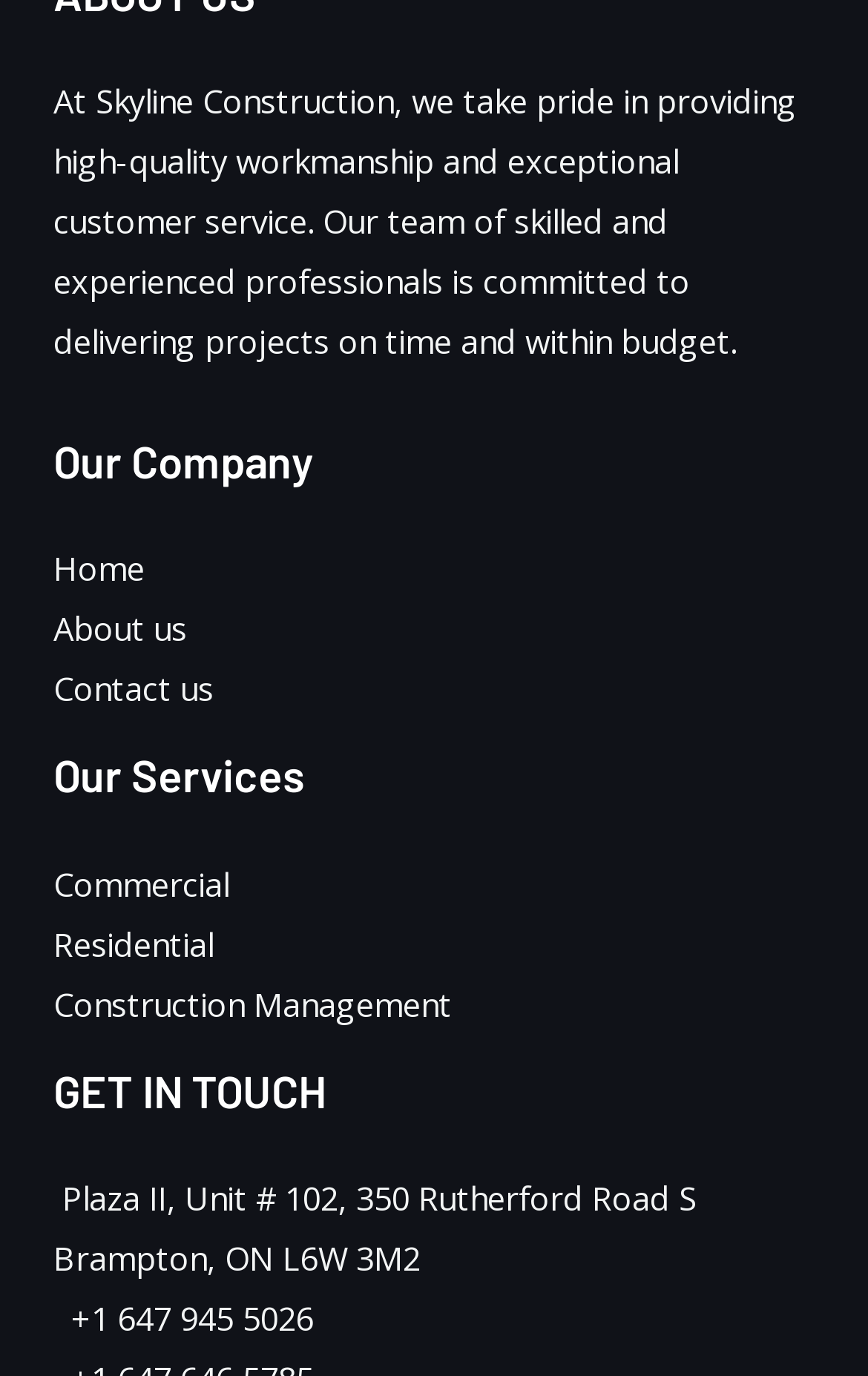Provide a single word or phrase answer to the question: 
How many services are listed?

3